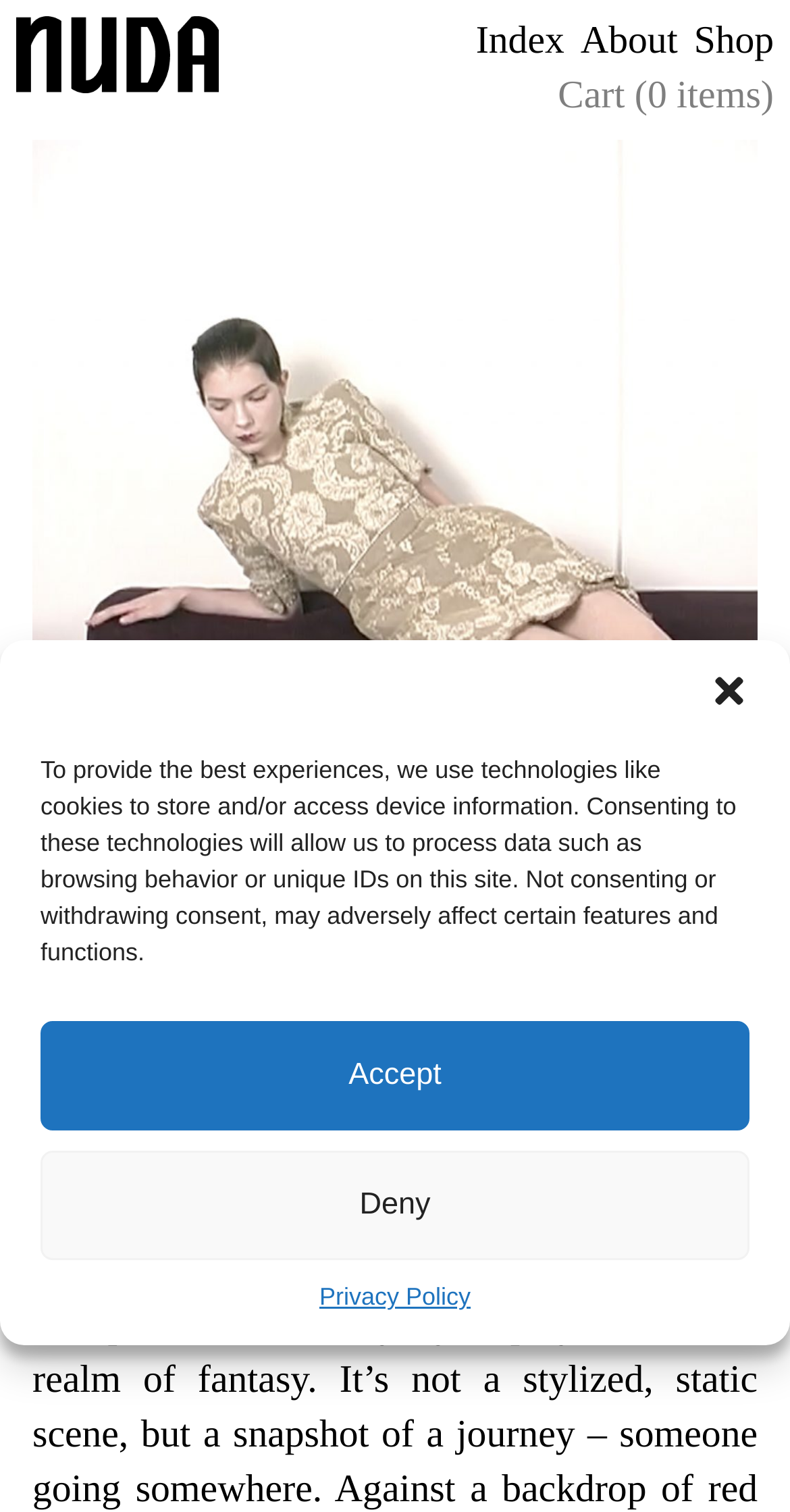Locate the coordinates of the bounding box for the clickable region that fulfills this instruction: "visit About".

[0.735, 0.011, 0.858, 0.047]